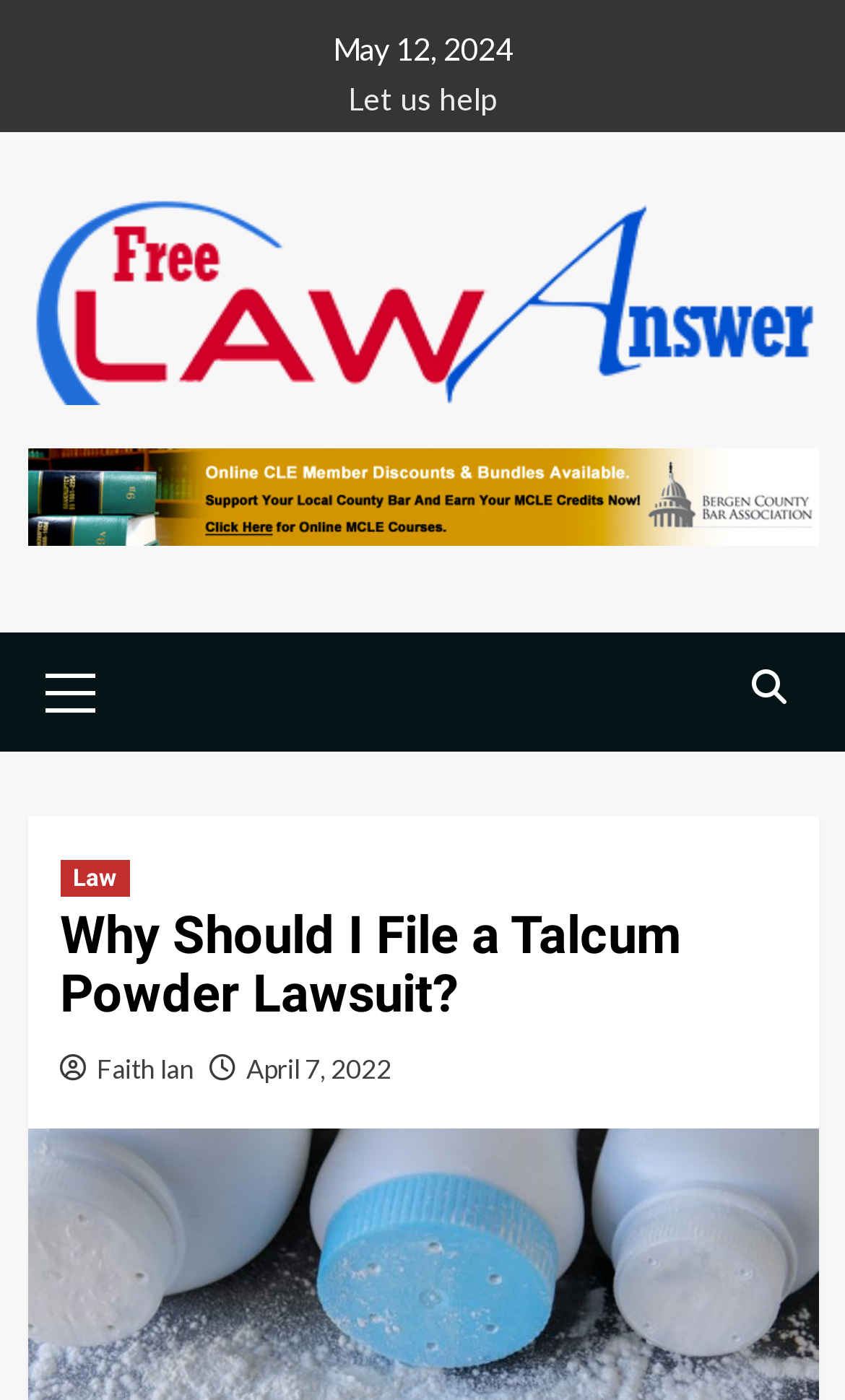What is the name of the author of the latest article?
Please answer the question with as much detail and depth as you can.

I found the author's name by looking at the link element with the text 'Faith Ian' which is located above the date of the latest article.